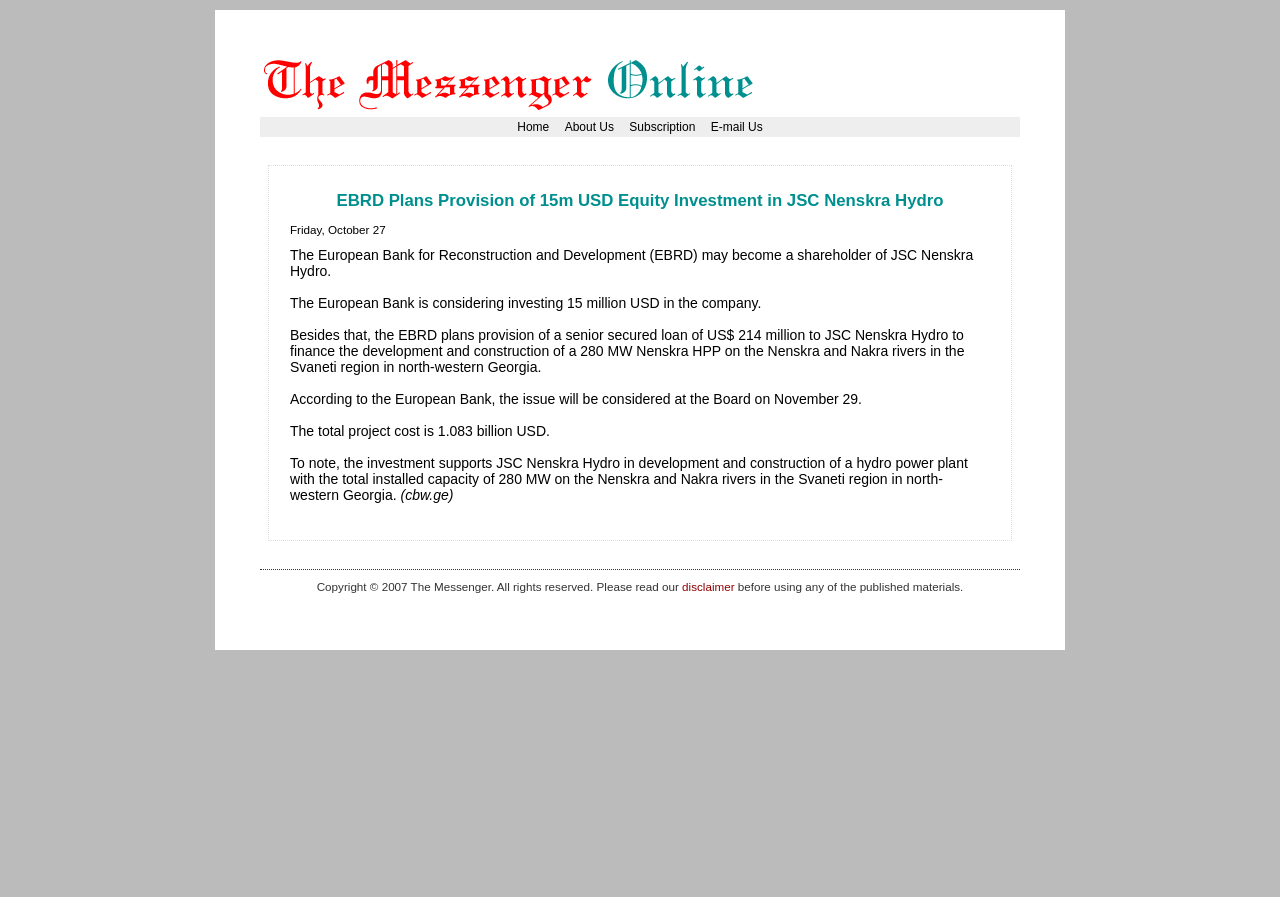What is the logo of the website? From the image, respond with a single word or brief phrase.

The messenger logo